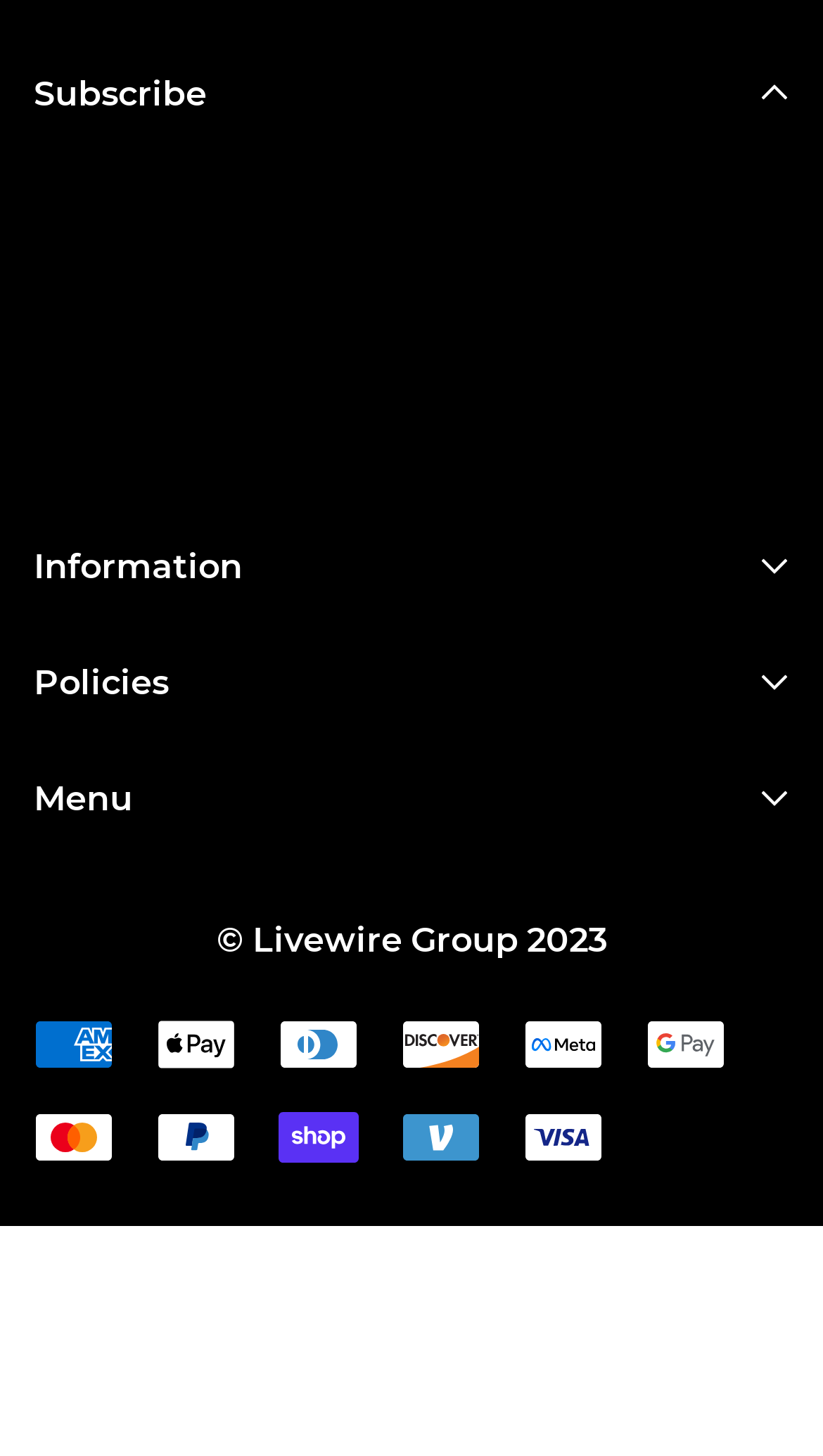What are the business hours on Friday?
Refer to the image and provide a one-word or short phrase answer.

9am to 5pm